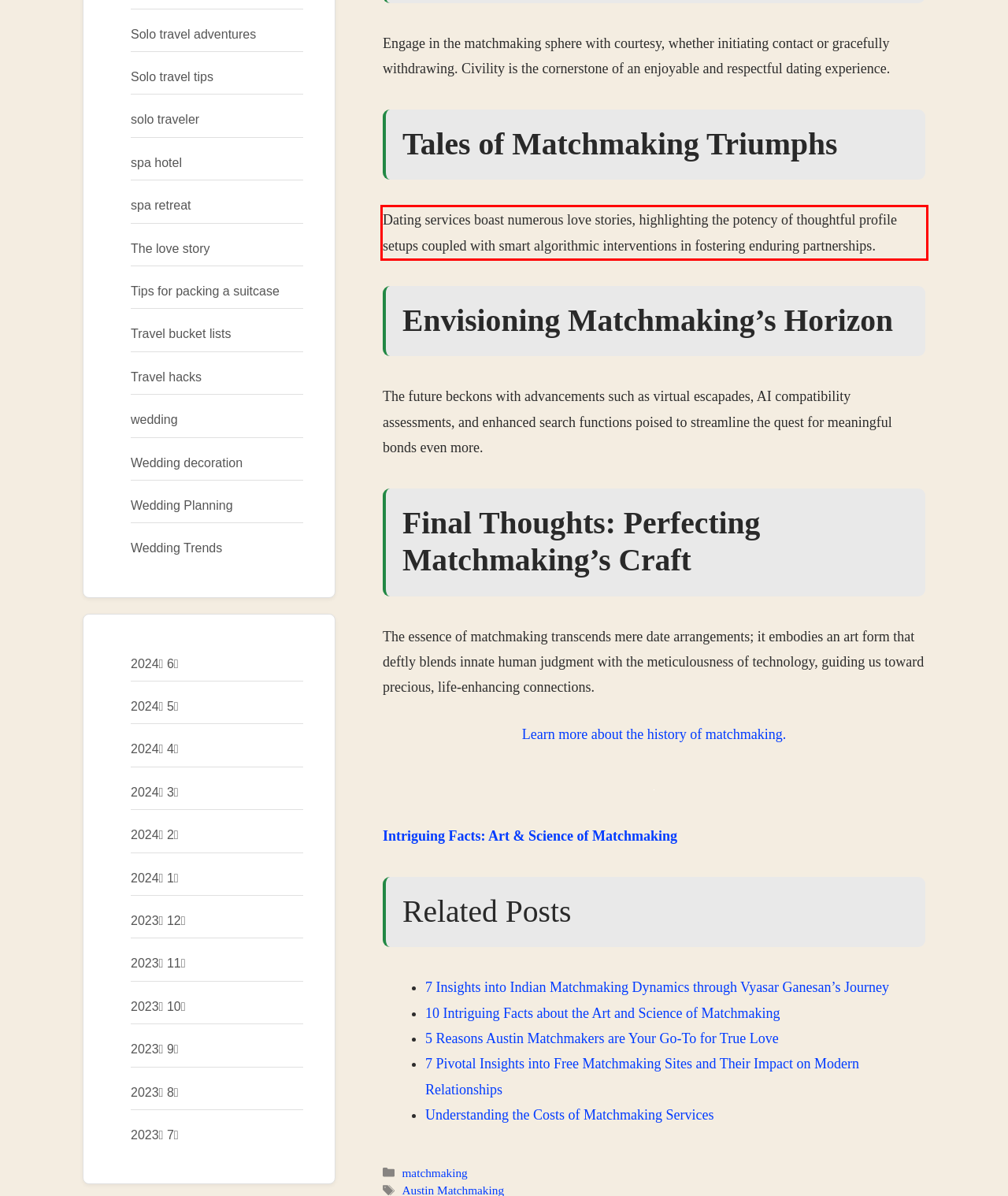Using the provided webpage screenshot, recognize the text content in the area marked by the red bounding box.

Dating services boast numerous love stories, highlighting the potency of thoughtful profile setups coupled with smart algorithmic interventions in fostering enduring partnerships.